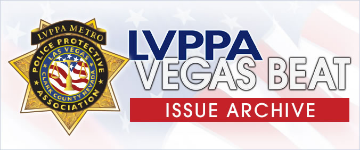What does the red banner labeled 'ISSUE ARCHIVE' highlight?
Based on the screenshot, provide a one-word or short-phrase response.

availability of past issues